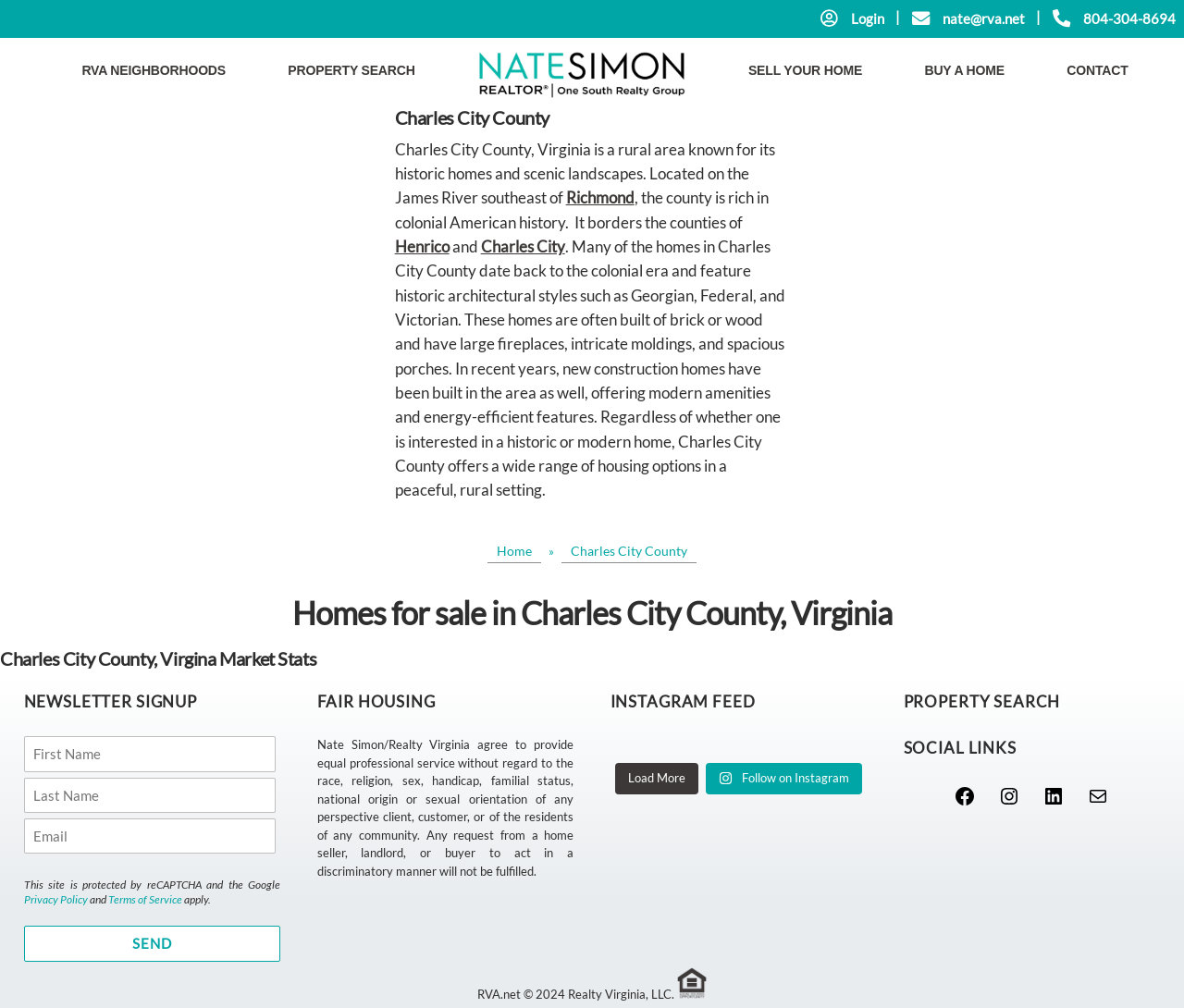Identify the bounding box coordinates of the HTML element based on this description: "Buy A Home".

[0.775, 0.052, 0.854, 0.089]